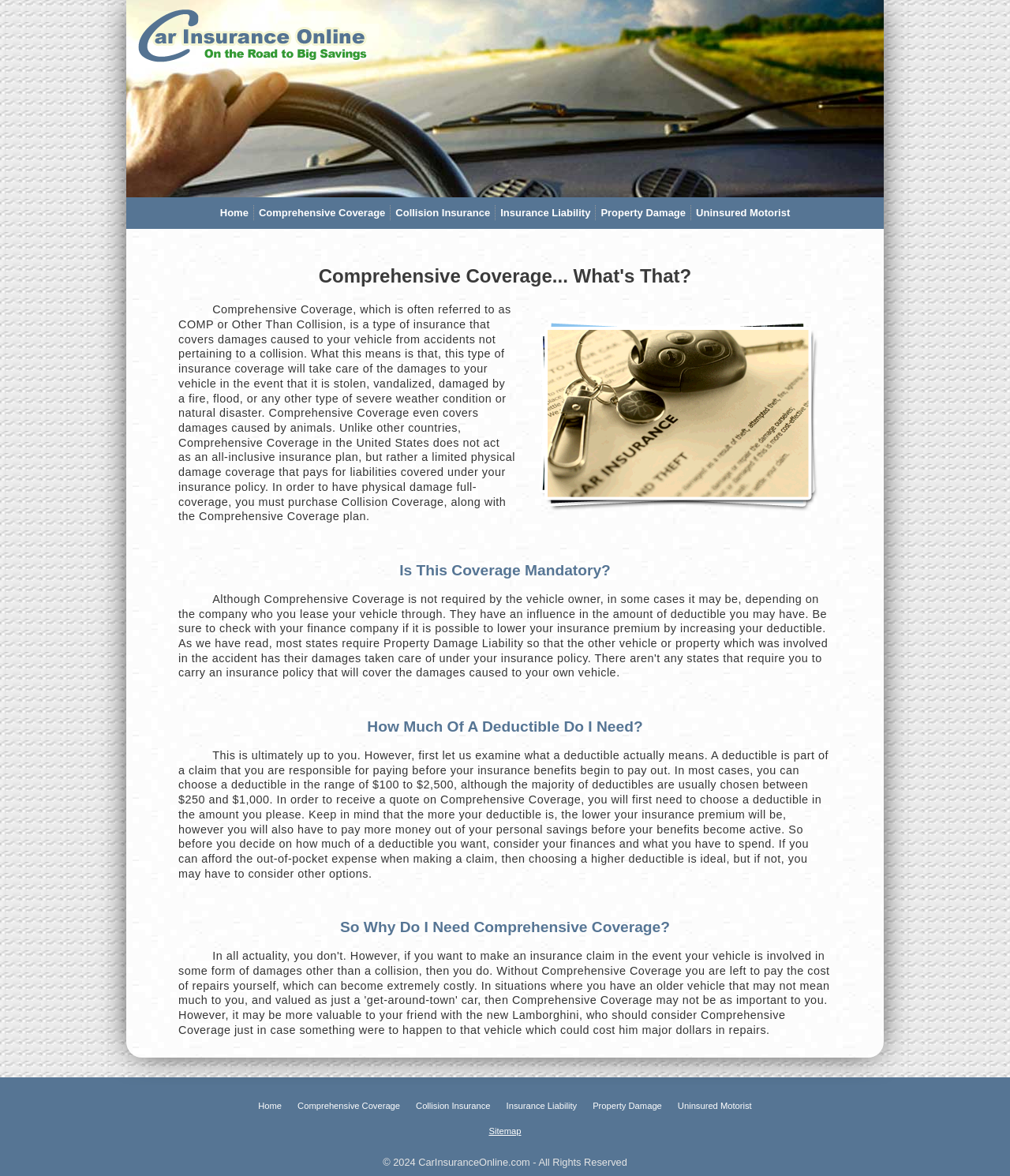Show the bounding box coordinates for the HTML element as described: "Strategy & Consulting".

None